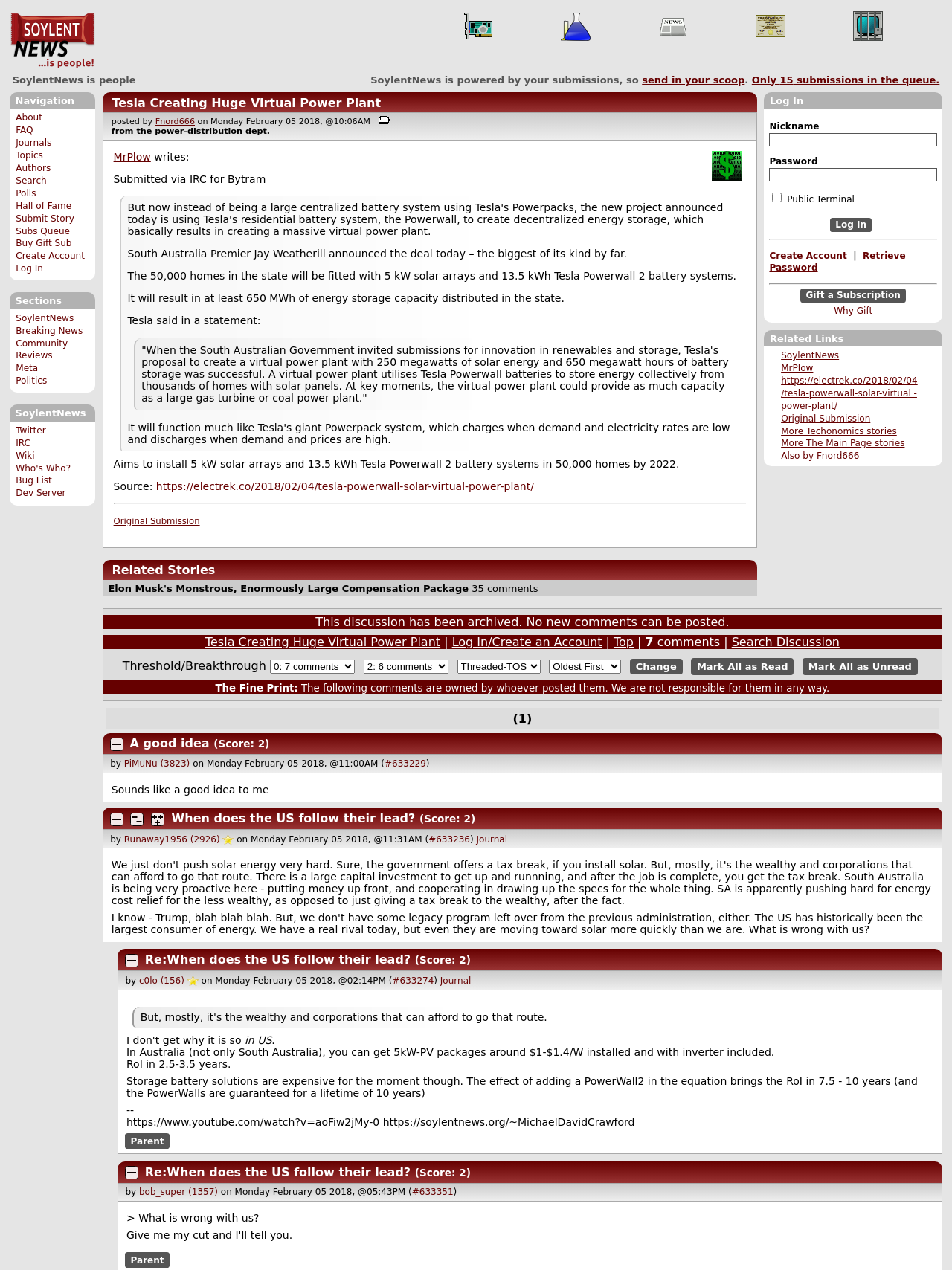How many sections are there in the navigation?
Using the details shown in the screenshot, provide a comprehensive answer to the question.

I counted the number of links under the 'Navigation' heading, which are 'About', 'FAQ', 'Journals', 'Topics', 'Authors', 'Search', 'Polls', 'Hall of Fame', and 'Submit Story', so there are 9 sections in the navigation.